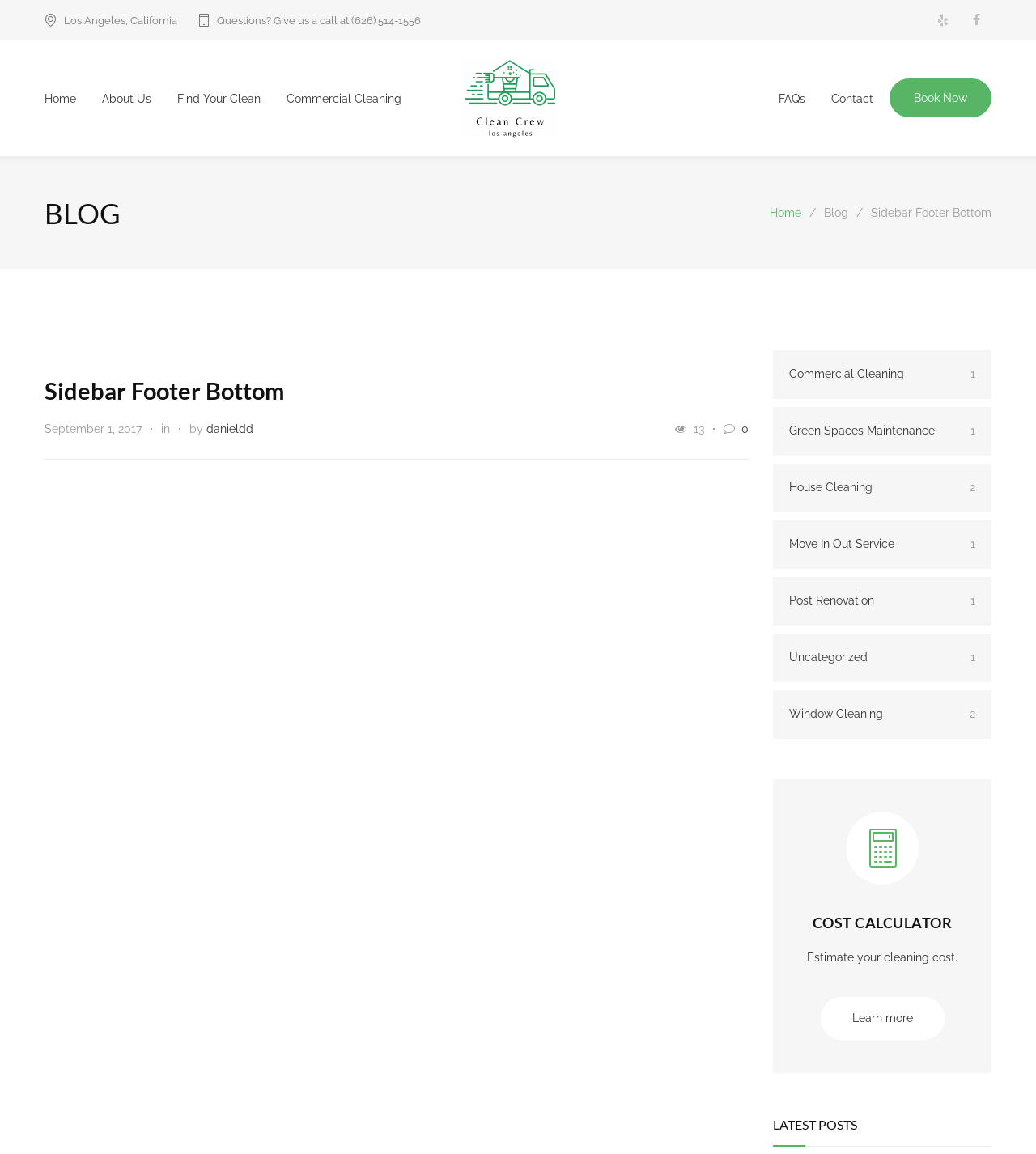What is the date of the blog post?
Respond with a short answer, either a single word or a phrase, based on the image.

September 1, 2017